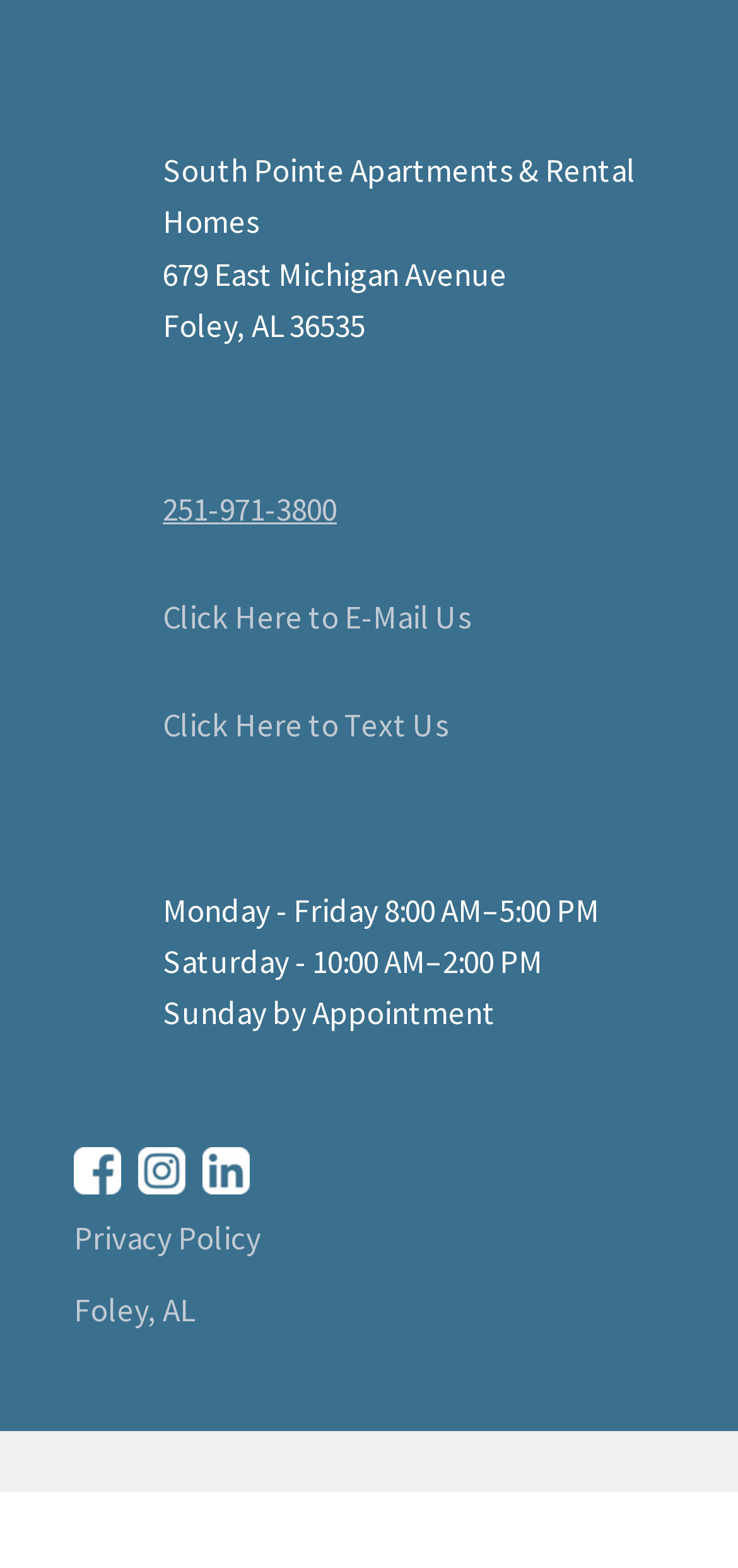Determine the bounding box coordinates of the region I should click to achieve the following instruction: "Click to E-Mail Us". Ensure the bounding box coordinates are four float numbers between 0 and 1, i.e., [left, top, right, bottom].

[0.221, 0.381, 0.638, 0.407]